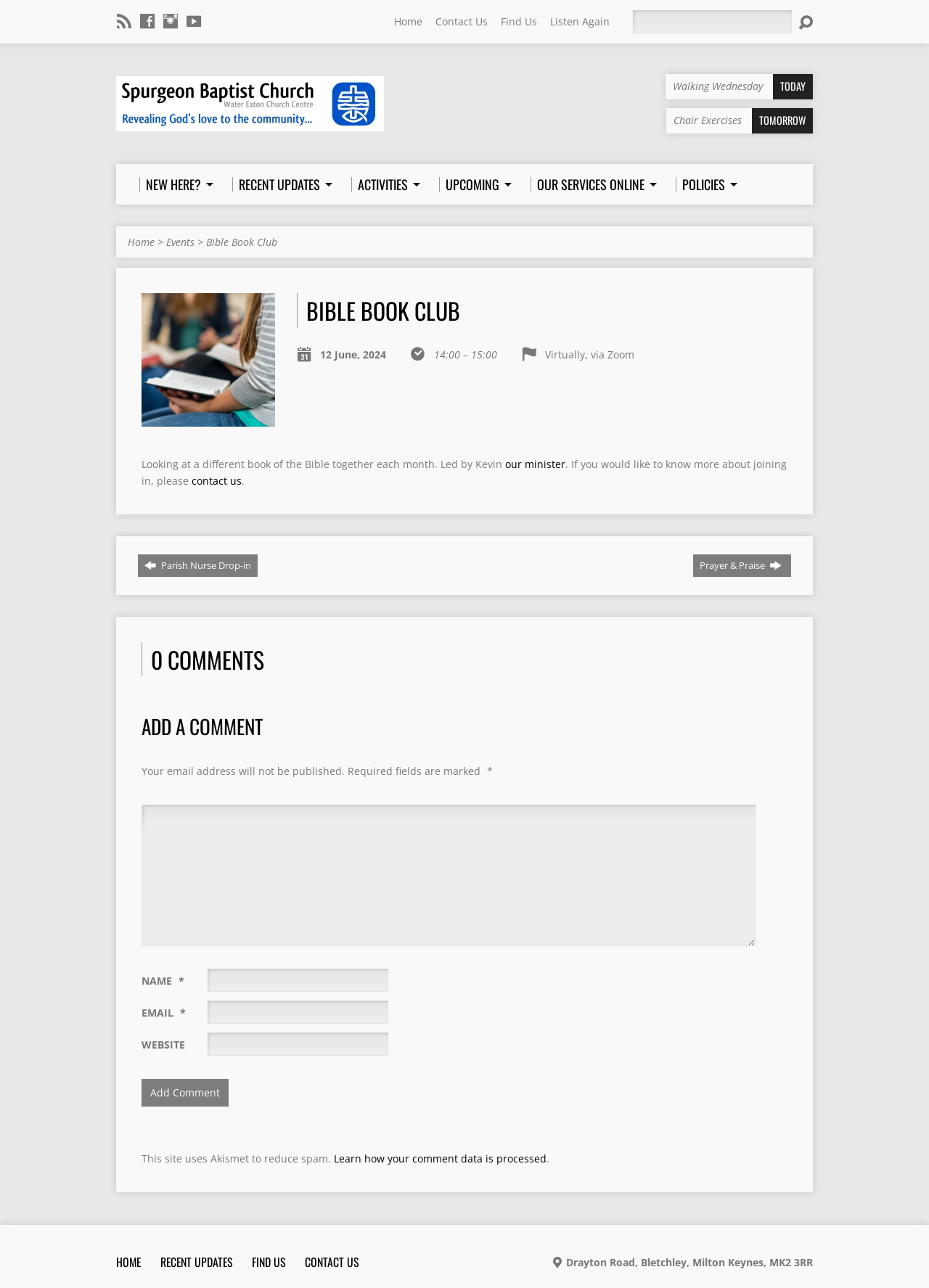Identify the bounding box coordinates for the element that needs to be clicked to fulfill this instruction: "Click on Bible Book Club". Provide the coordinates in the format of four float numbers between 0 and 1: [left, top, right, bottom].

[0.222, 0.183, 0.298, 0.193]